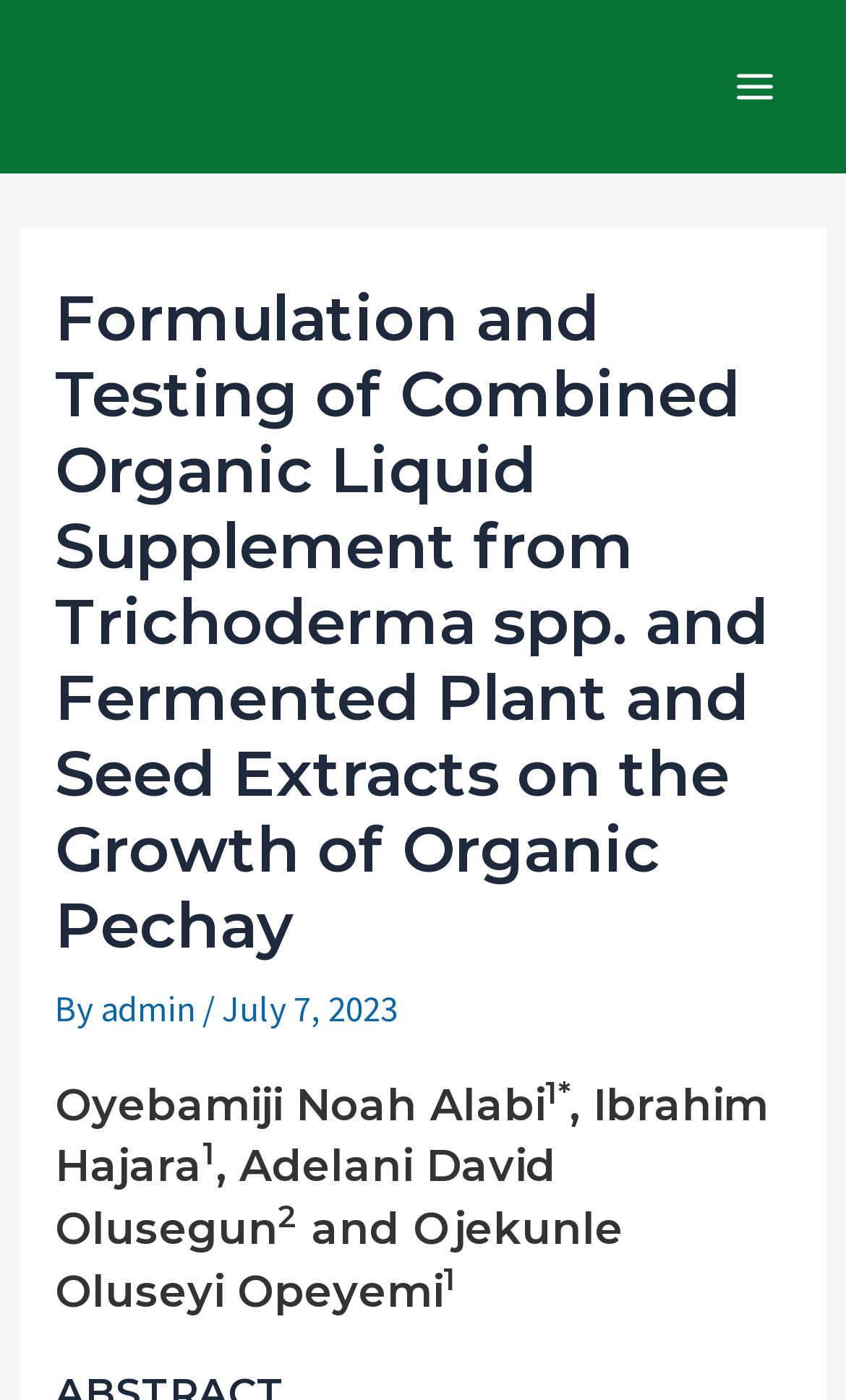Construct a thorough caption encompassing all aspects of the webpage.

The webpage appears to be a research article or academic paper titled "Formulation and Testing of Combined Organic Liquid Supplement from Trichoderma spp. and Fermented Plant and Seed Extracts on the Growth of Organic Pechay". 

At the top-right corner, there is a button labeled "Main Menu". Next to it, there is a small image. 

Below the button and image, there is a large header section that spans almost the entire width of the page. This section contains the title of the article, "Formulation and Testing of Combined Organic Liquid Supplement from Trichoderma spp. and Fermented Plant and Seed Extracts on the Growth of Organic Pechay", in a large font size. 

Under the title, there is a line of text that reads "By admin, July 7, 2023", indicating the author and publication date of the article. 

Further down, there is another heading that lists the authors of the article, including Oyebamiji Noah Alabi, Ibrahim Hajara, Adelani David Olusegun, and Ojekunle Oluseyi Opeyemi.